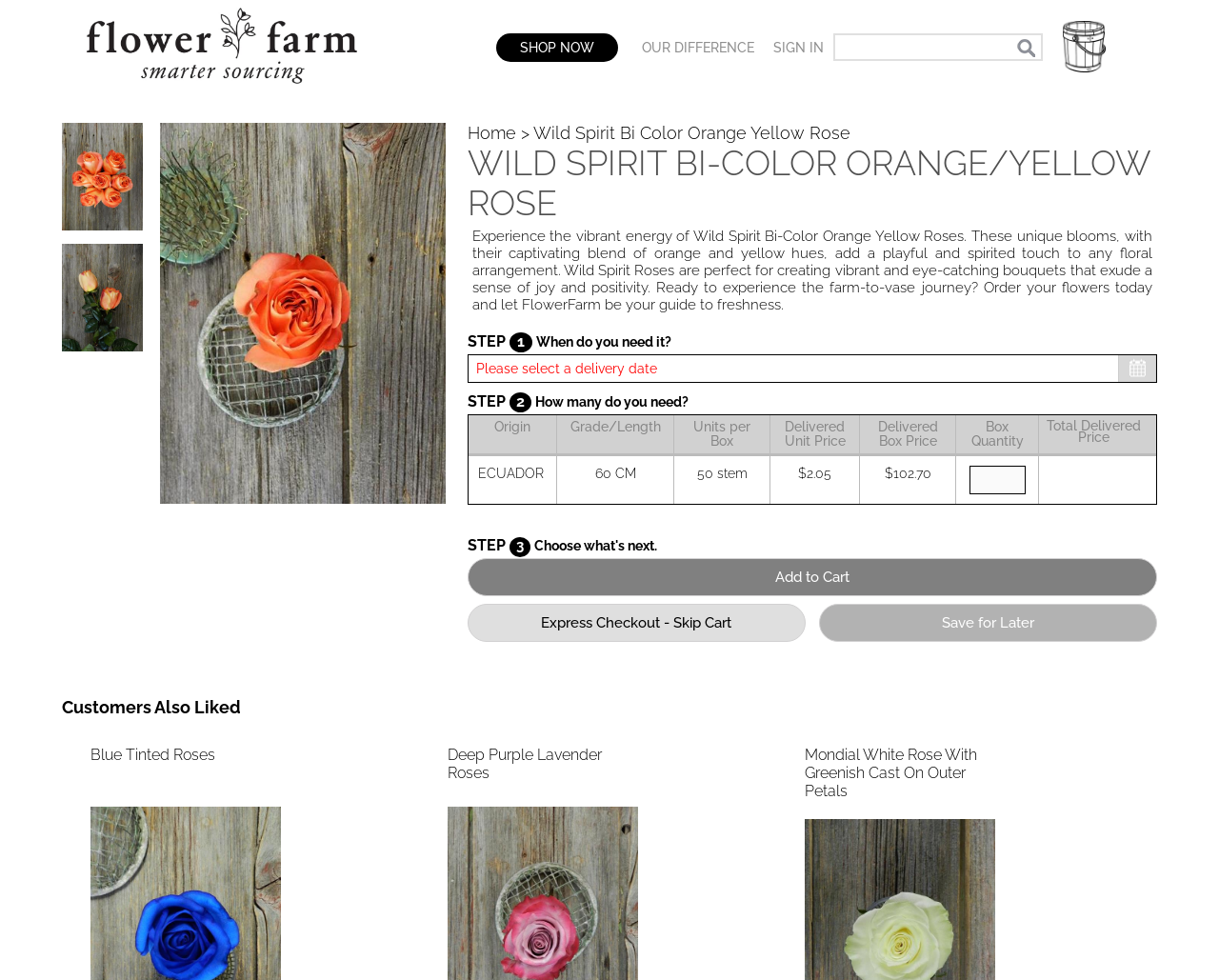Find the bounding box coordinates for the UI element that matches this description: "Deep Purple Lavender Roses".

[0.367, 0.761, 0.494, 0.798]